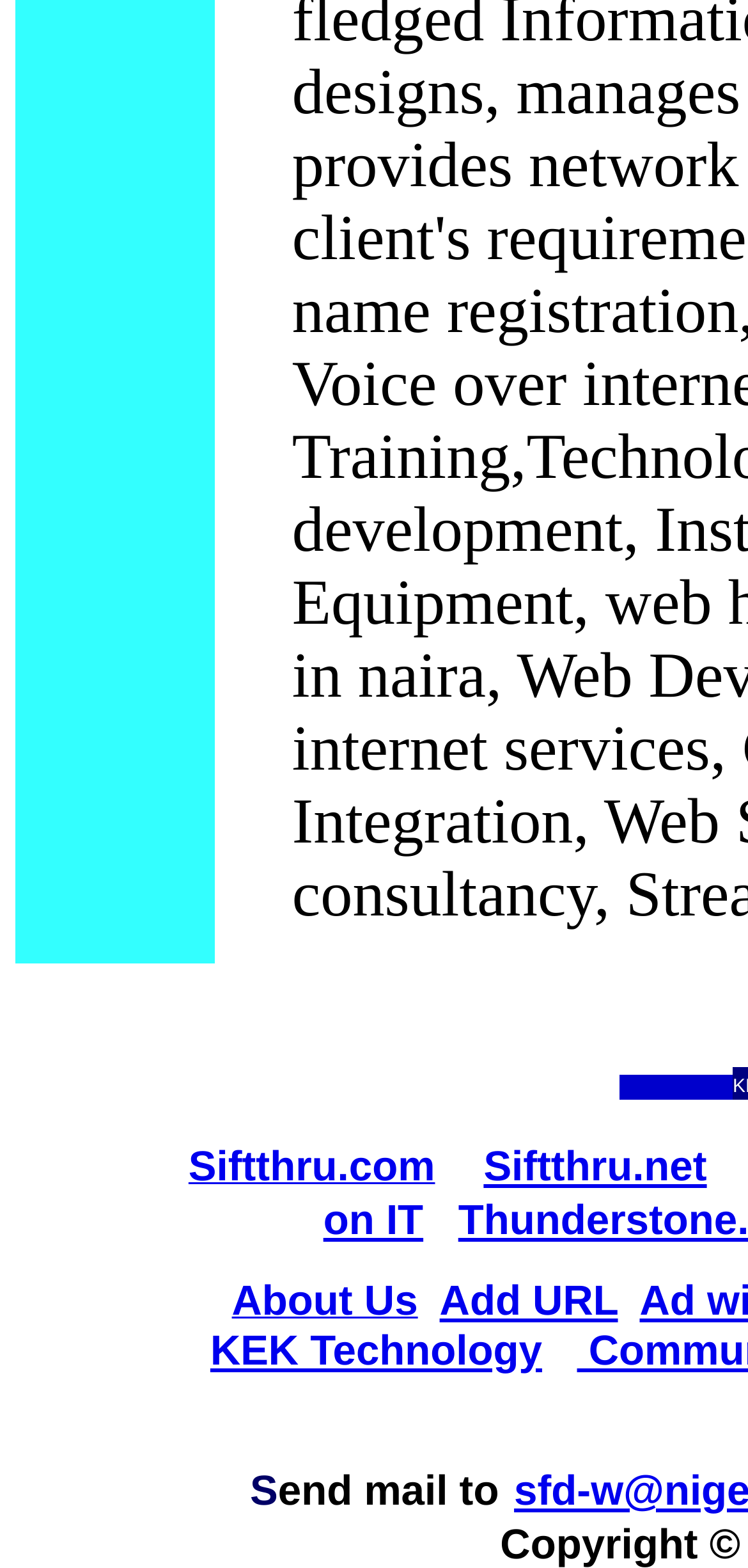Please provide the bounding box coordinate of the region that matches the element description: Add URL. Coordinates should be in the format (top-left x, top-left y, bottom-right x, bottom-right y) and all values should be between 0 and 1.

[0.588, 0.814, 0.826, 0.845]